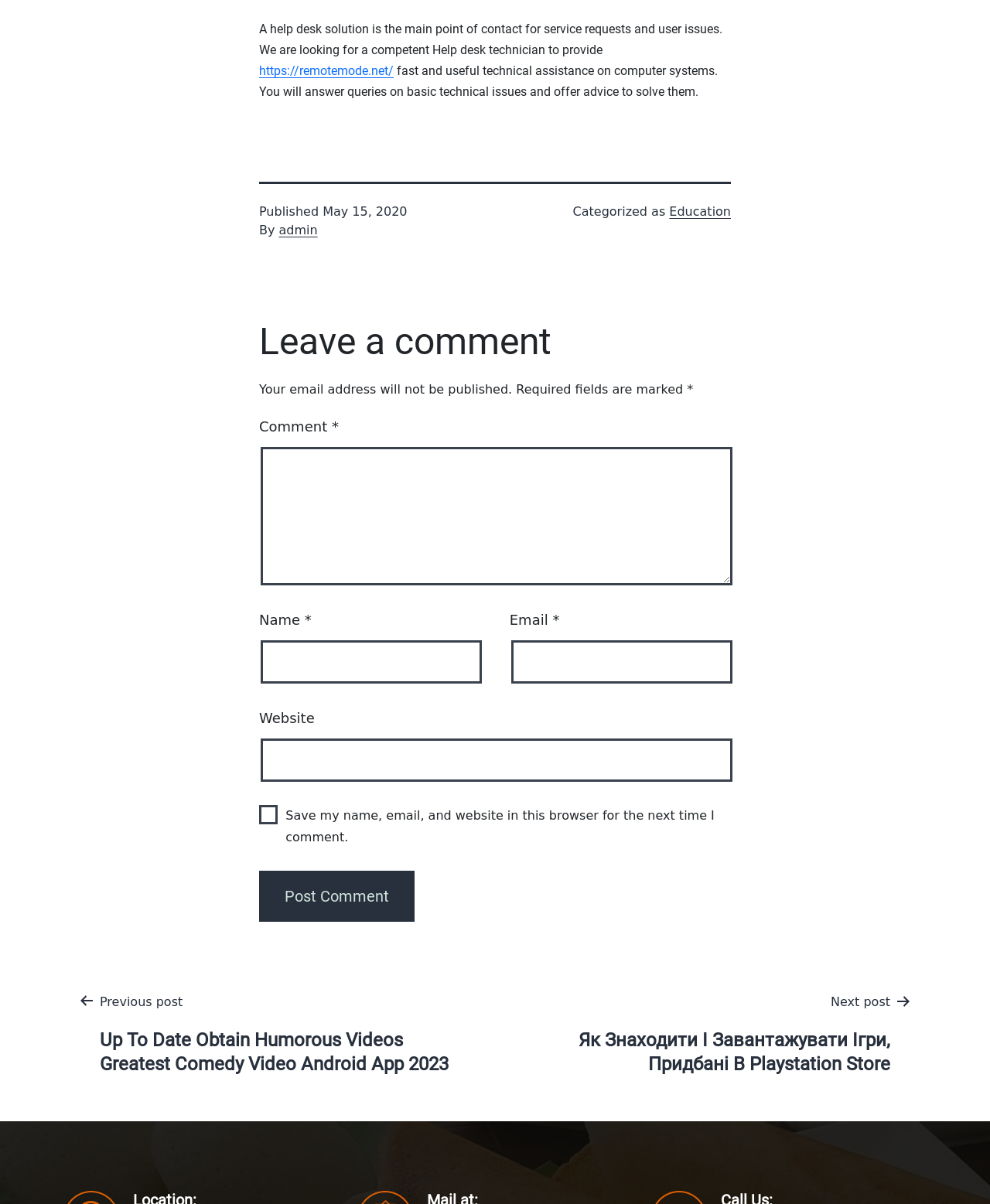Identify the bounding box coordinates of the clickable region to carry out the given instruction: "Click the 'admin' link".

[0.282, 0.185, 0.321, 0.197]